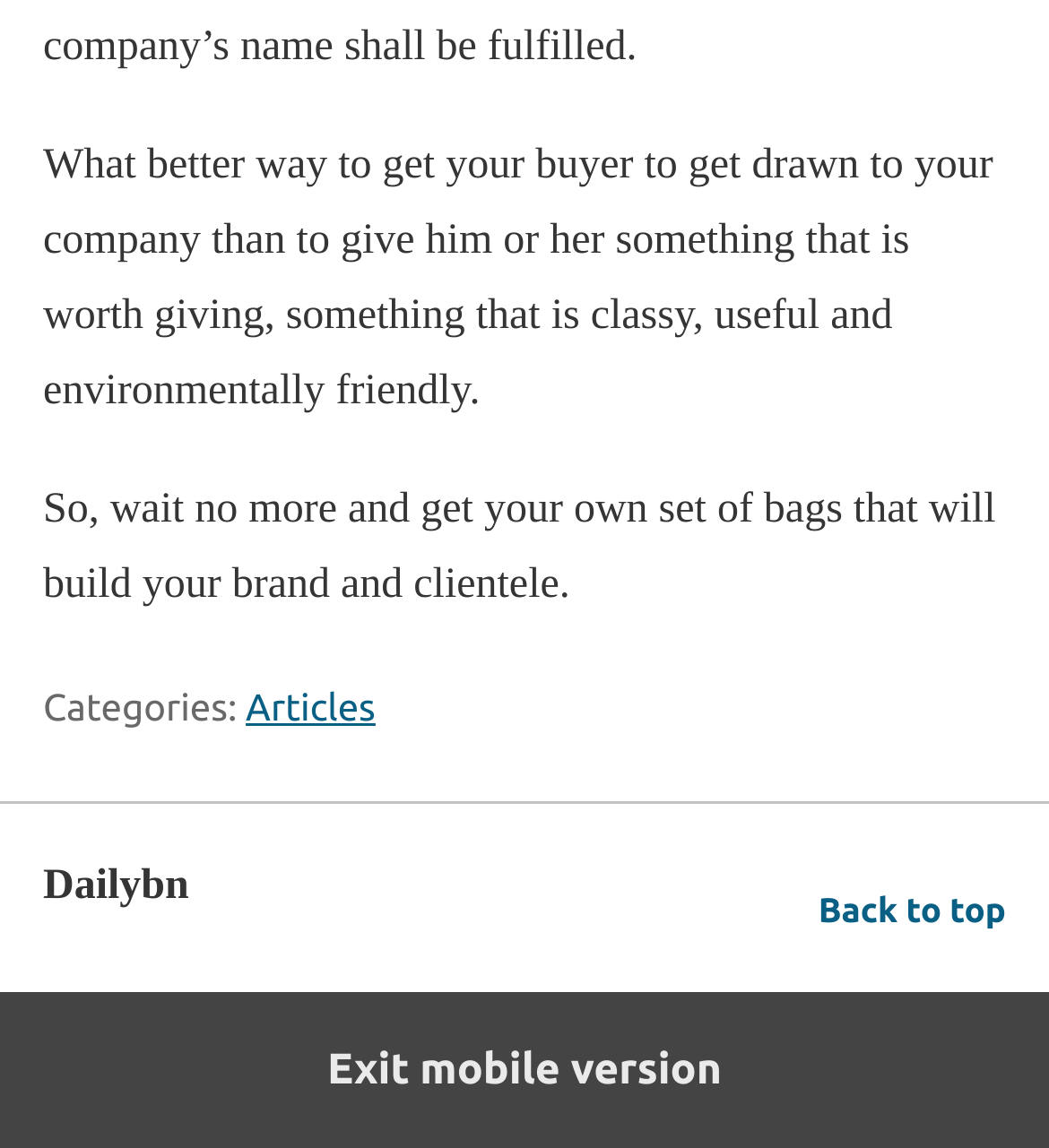From the webpage screenshot, predict the bounding box of the UI element that matches this description: "Back to top".

[0.78, 0.767, 0.959, 0.827]